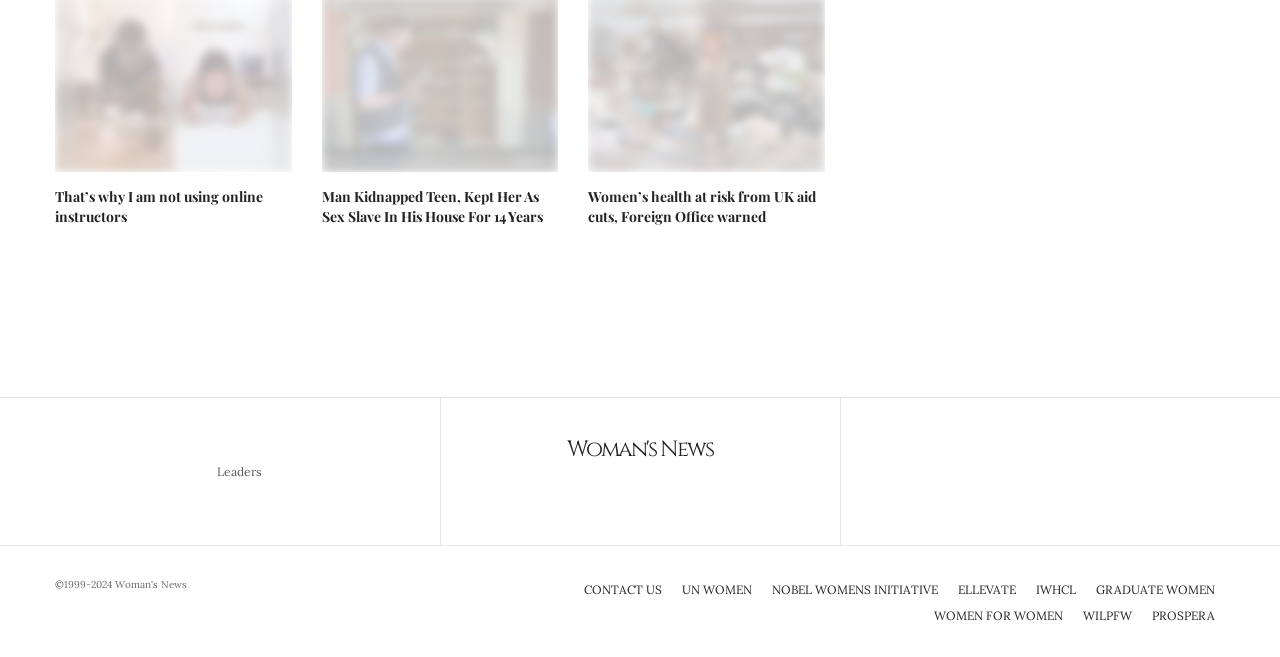Utilize the details in the image to thoroughly answer the following question: What is the topic of the first article?

The first article's heading is 'That’s why I am not using online instructors', which suggests that the topic of the article is about online instructors.